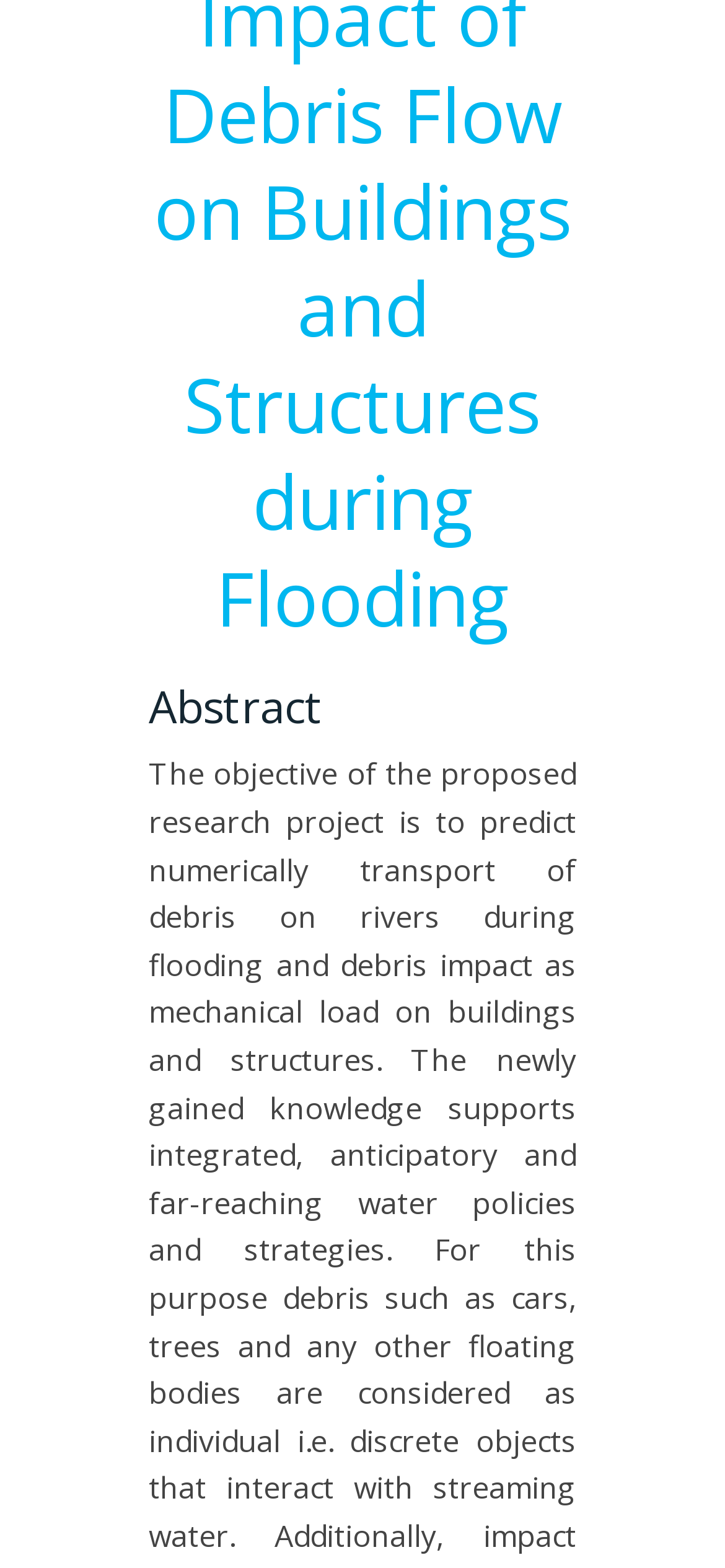Bounding box coordinates are specified in the format (top-left x, top-left y, bottom-right x, bottom-right y). All values are floating point numbers bounded between 0 and 1. Please provide the bounding box coordinate of the region this sentence describes: Open Positions

[0.026, 0.303, 0.582, 0.407]